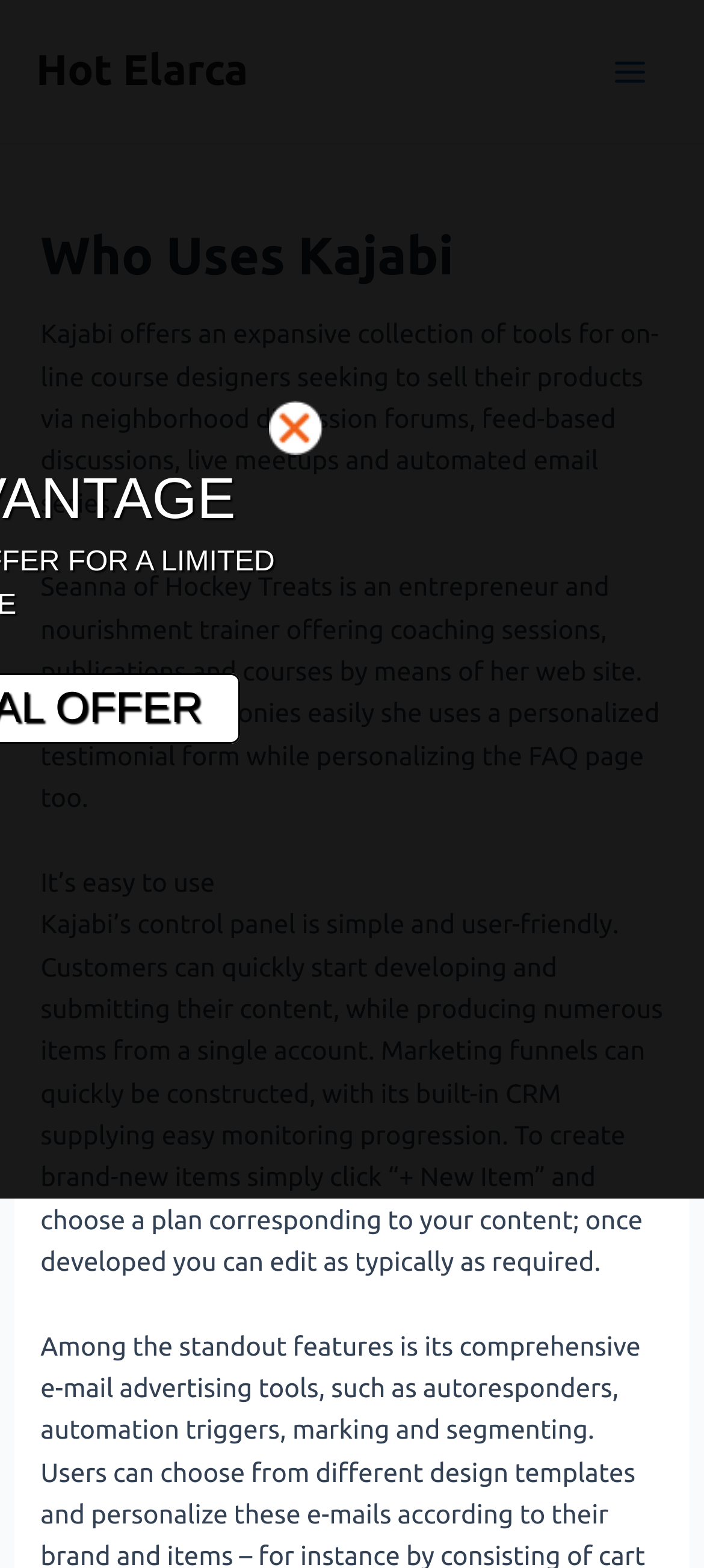Determine the main headline of the webpage and provide its text.

Who Uses Kajabi